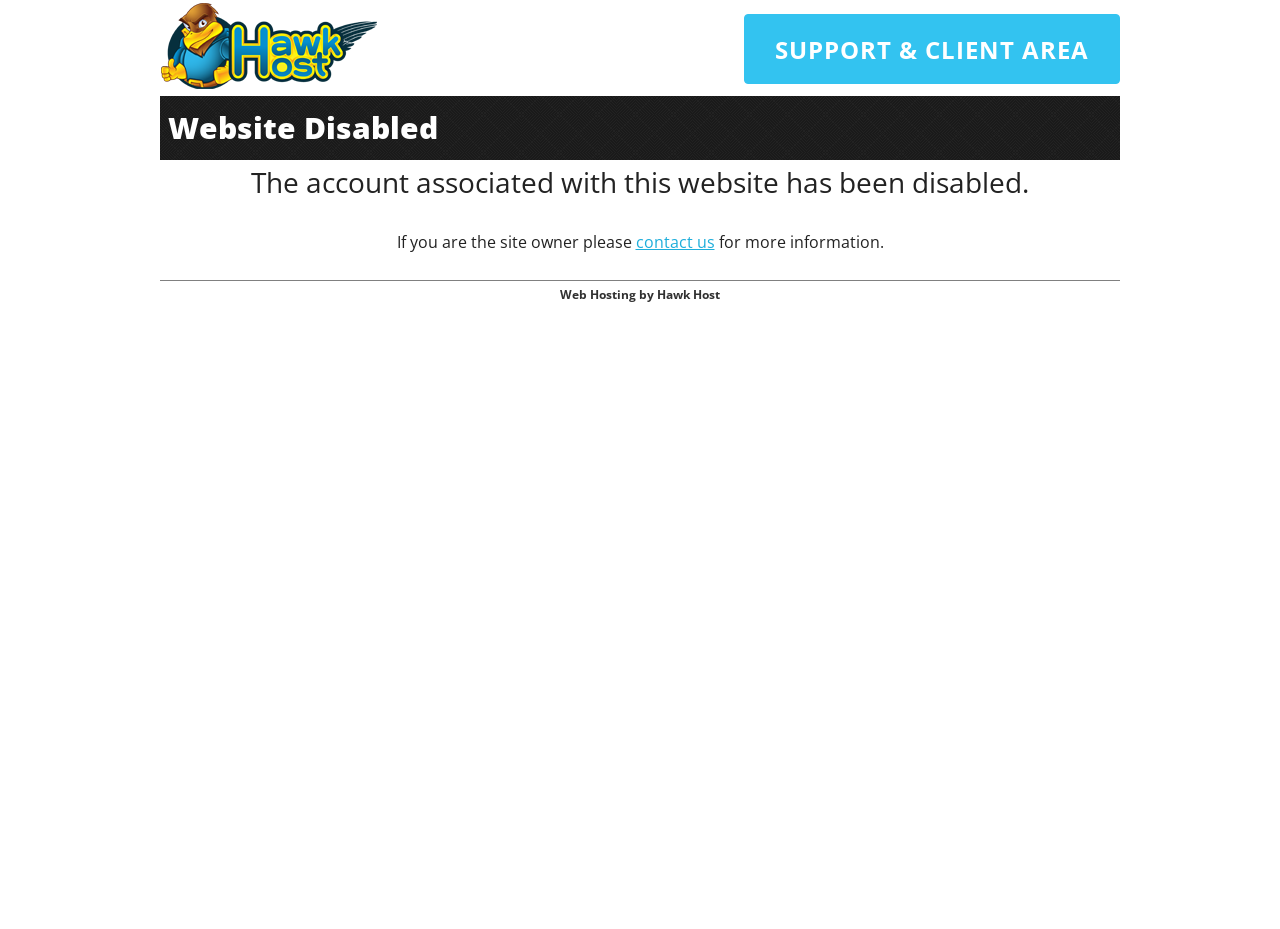What is the purpose of the webpage?
Answer the question with just one word or phrase using the image.

Notification